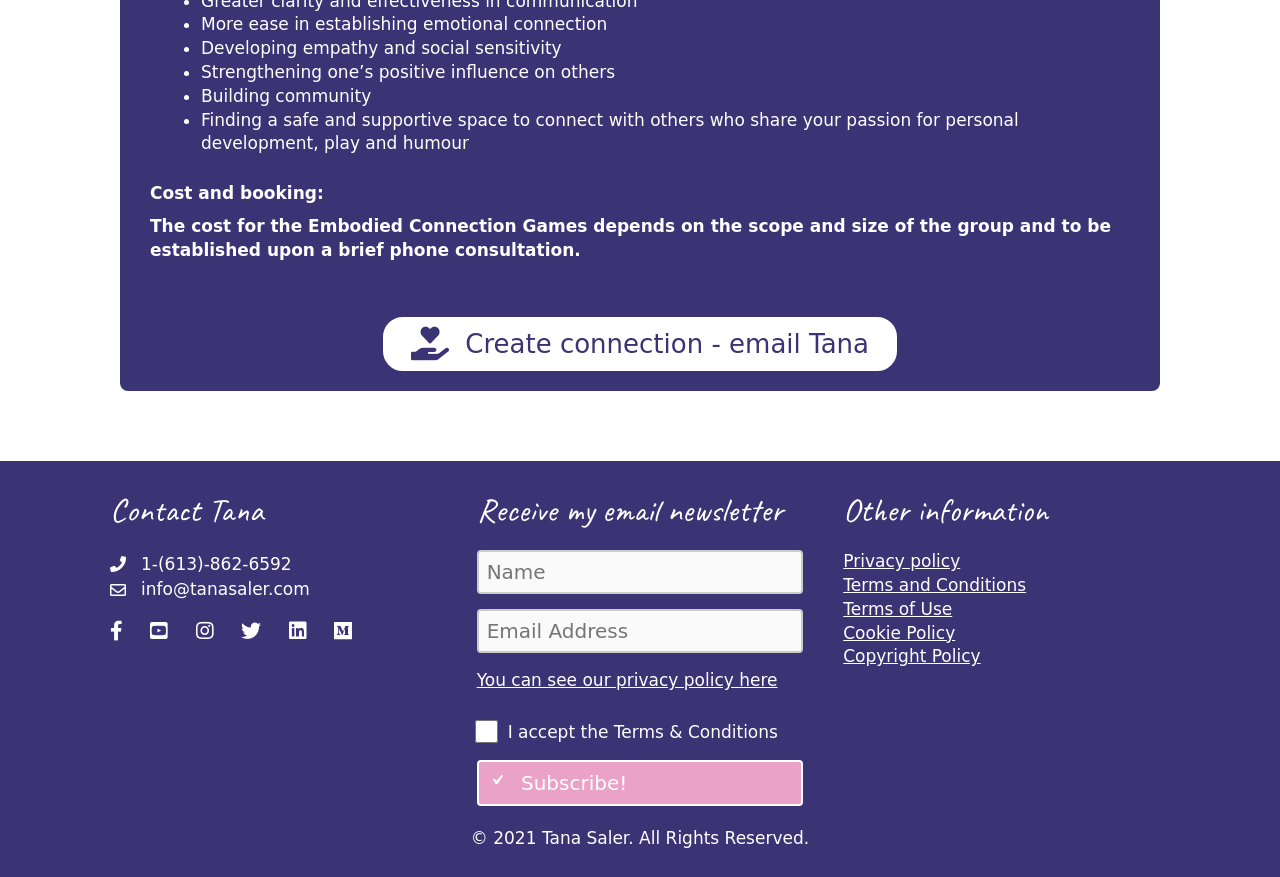Bounding box coordinates are specified in the format (top-left x, top-left y, bottom-right x, bottom-right y). All values are floating point numbers bounded between 0 and 1. Please provide the bounding box coordinate of the region this sentence describes: Copyright Policy

[0.659, 0.737, 0.766, 0.76]